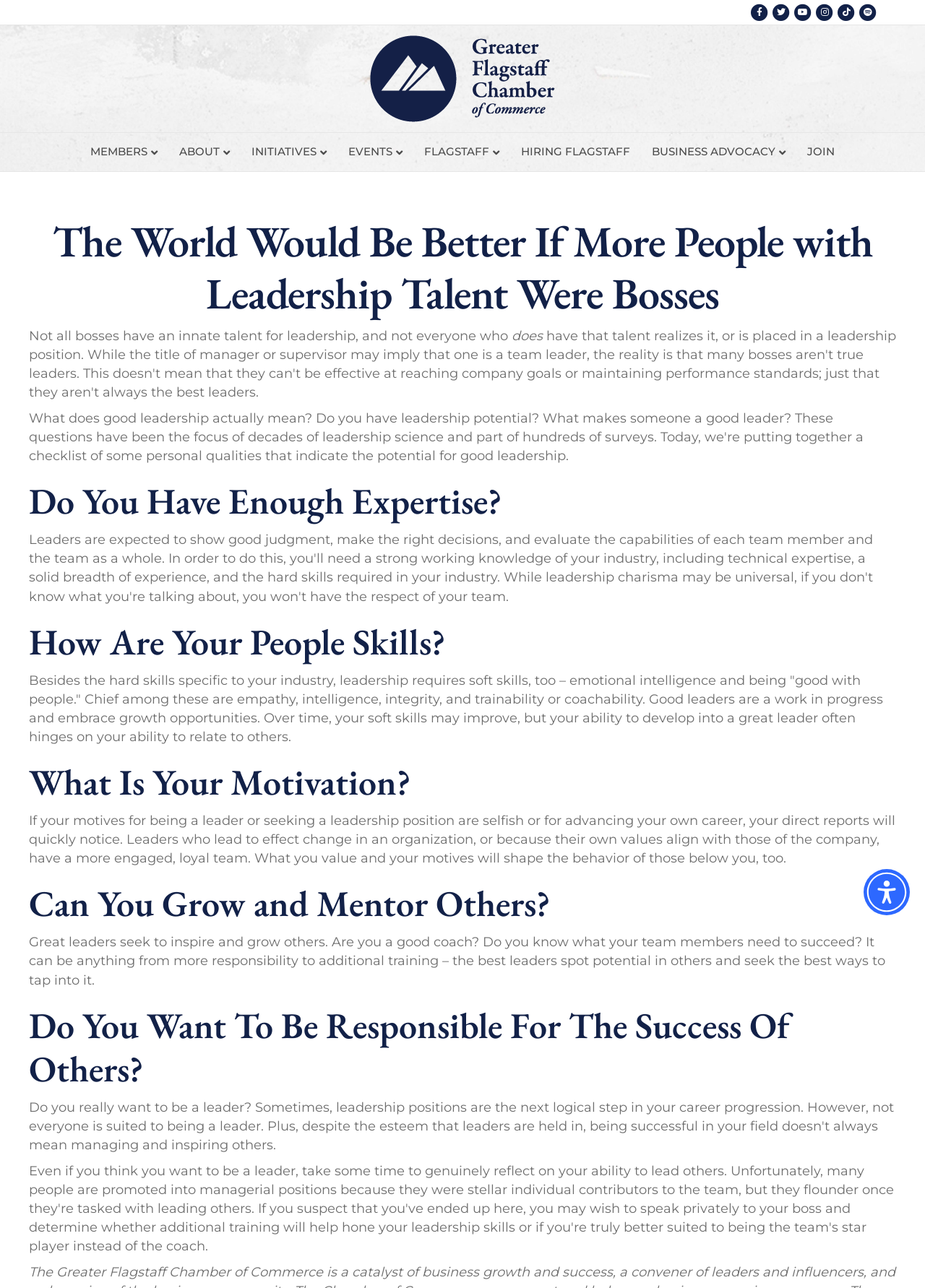What motivates a good leader?
Examine the webpage screenshot and provide an in-depth answer to the question.

I determined the answer by reading the static text that says 'Leaders who lead to effect change in an organization, or because their own values align with those of the company, have a more engaged, loyal team.' This text suggests that good leaders are motivated by effecting change and aligning with company values.